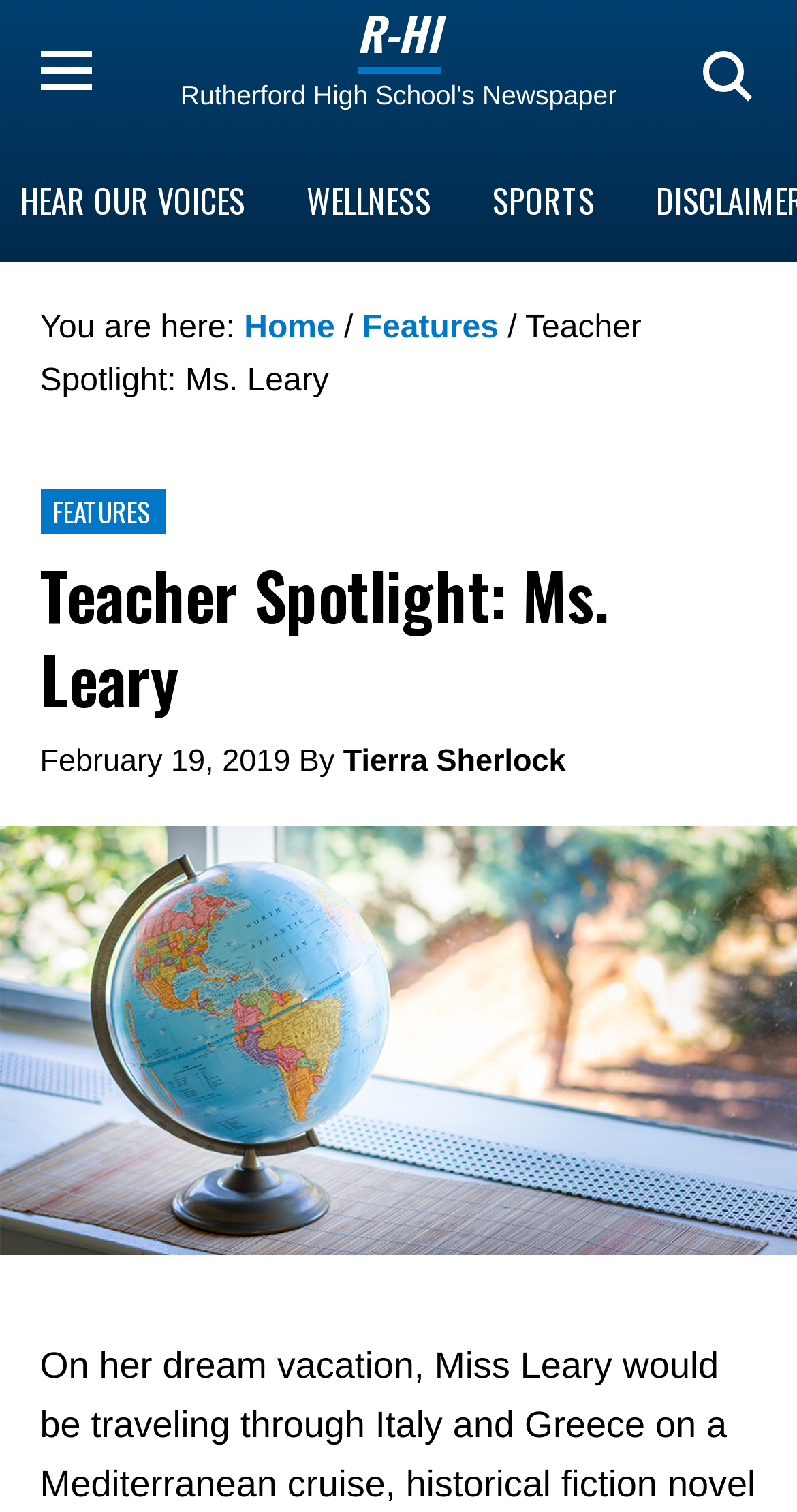Summarize the webpage with intricate details.

The webpage is about a teacher spotlight, specifically featuring Ms. Leary. At the top left, there is a button that is not pressed or expanded. On the top right, there is another button labeled "Toggle search form" that is also not pressed or expanded. 

Below these buttons, there is a secondary navigation menu with links to "WELLNESS" and "SPORTS" at the top. Underneath this menu, there is a breadcrumb navigation section that shows the current page's location, starting with "You are here:" followed by links to "Home", "Features", and the current page "Teacher Spotlight: Ms. Leary", separated by breadcrumb separators.

The main content of the page is a header section that spans almost the entire width of the page. It contains a heading that repeats the title "Teacher Spotlight: Ms. Leary" and a timestamp "February 19, 2019" below it. The author of the article, "Tierra Sherlock", is credited below the timestamp.